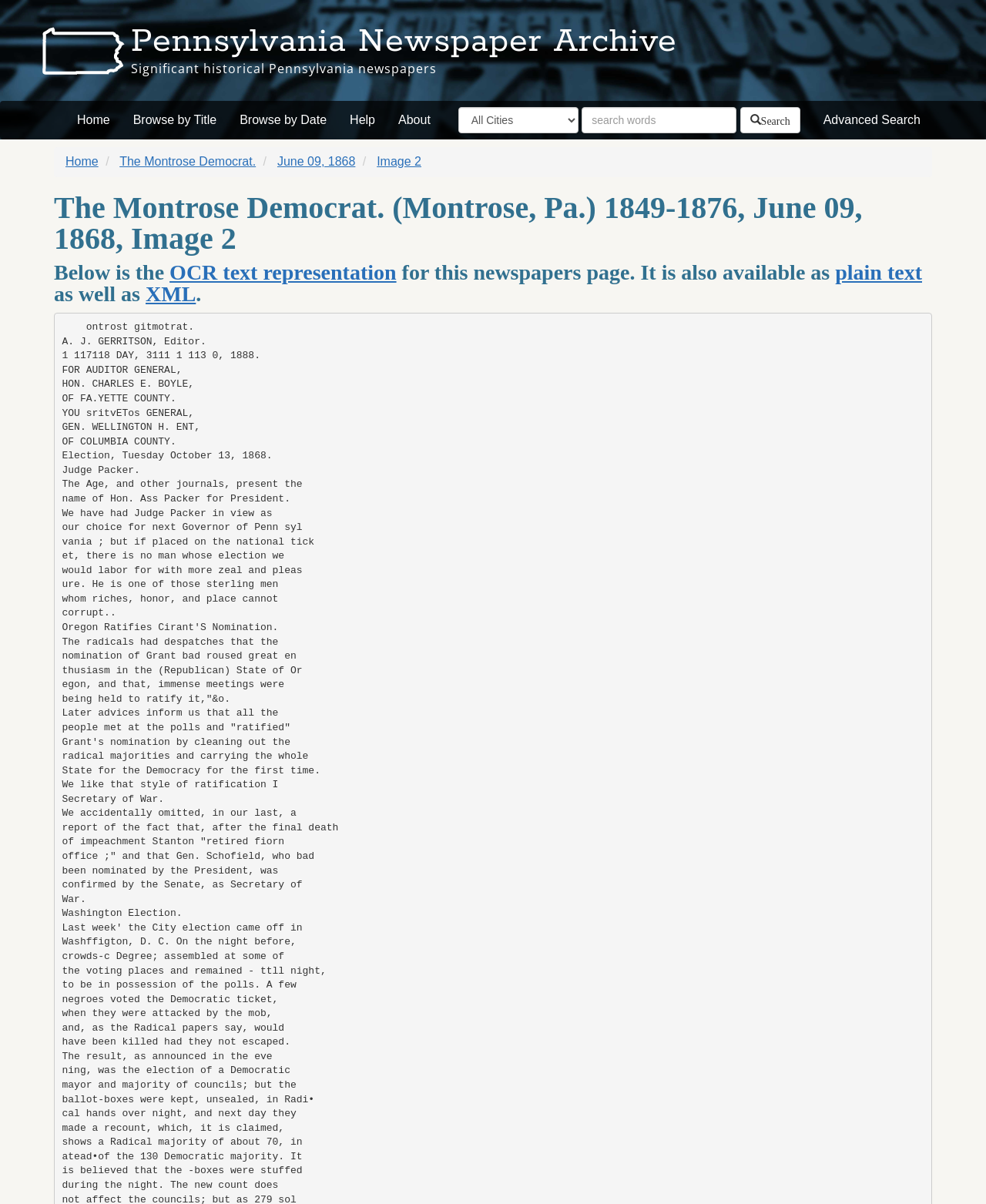Can you find the bounding box coordinates for the element to click on to achieve the instruction: "Contact via 'sales@relevant.us'"?

None